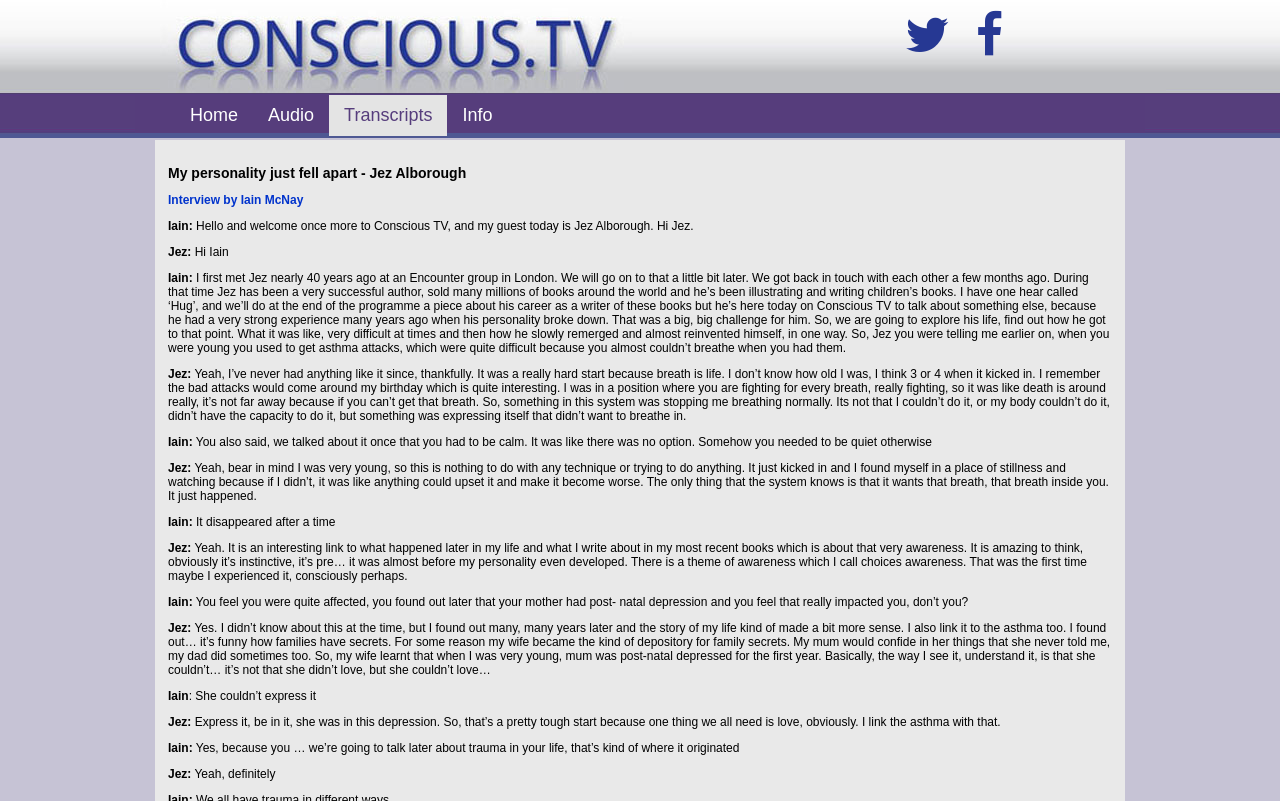Please find the bounding box for the following UI element description. Provide the coordinates in (top-left x, top-left y, bottom-right x, bottom-right y) format, with values between 0 and 1: Audio

[0.198, 0.119, 0.257, 0.17]